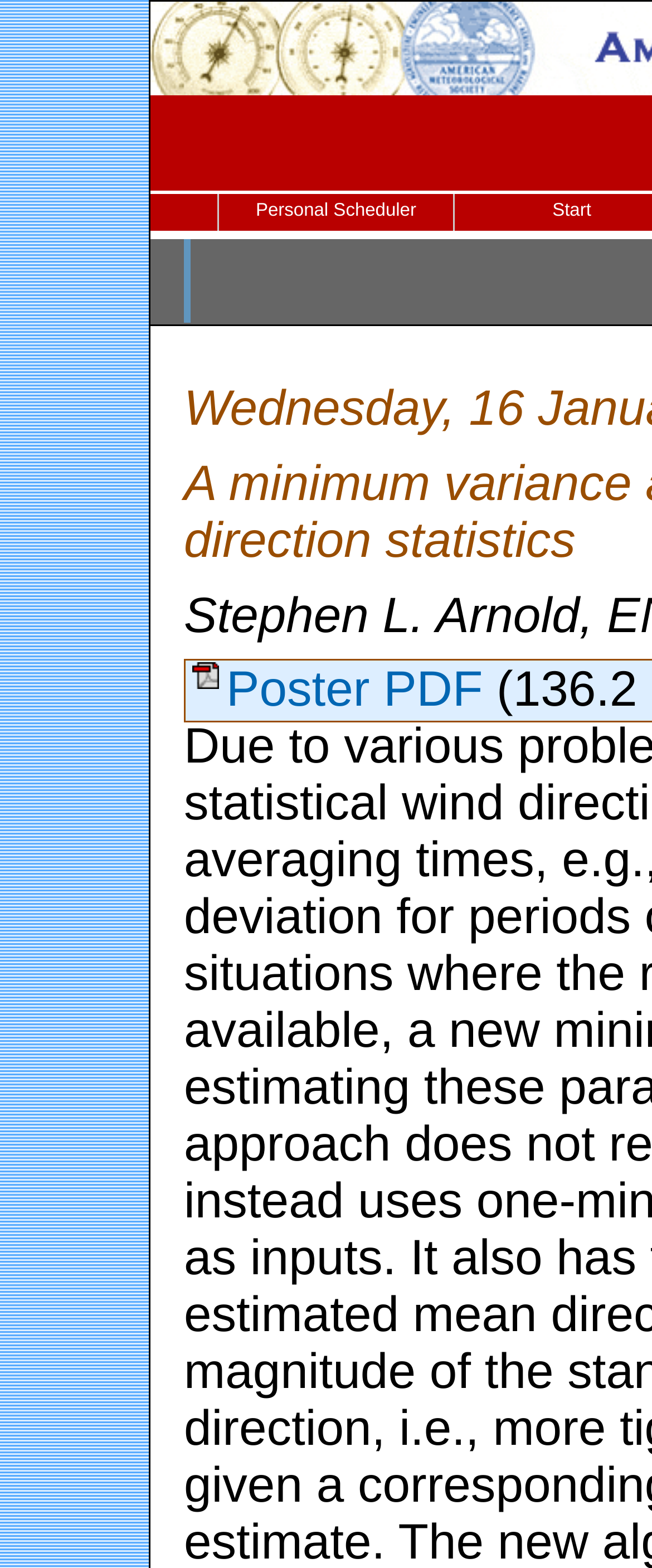Identify the bounding box for the UI element that is described as follows: "Poster PDF".

[0.296, 0.422, 0.762, 0.479]